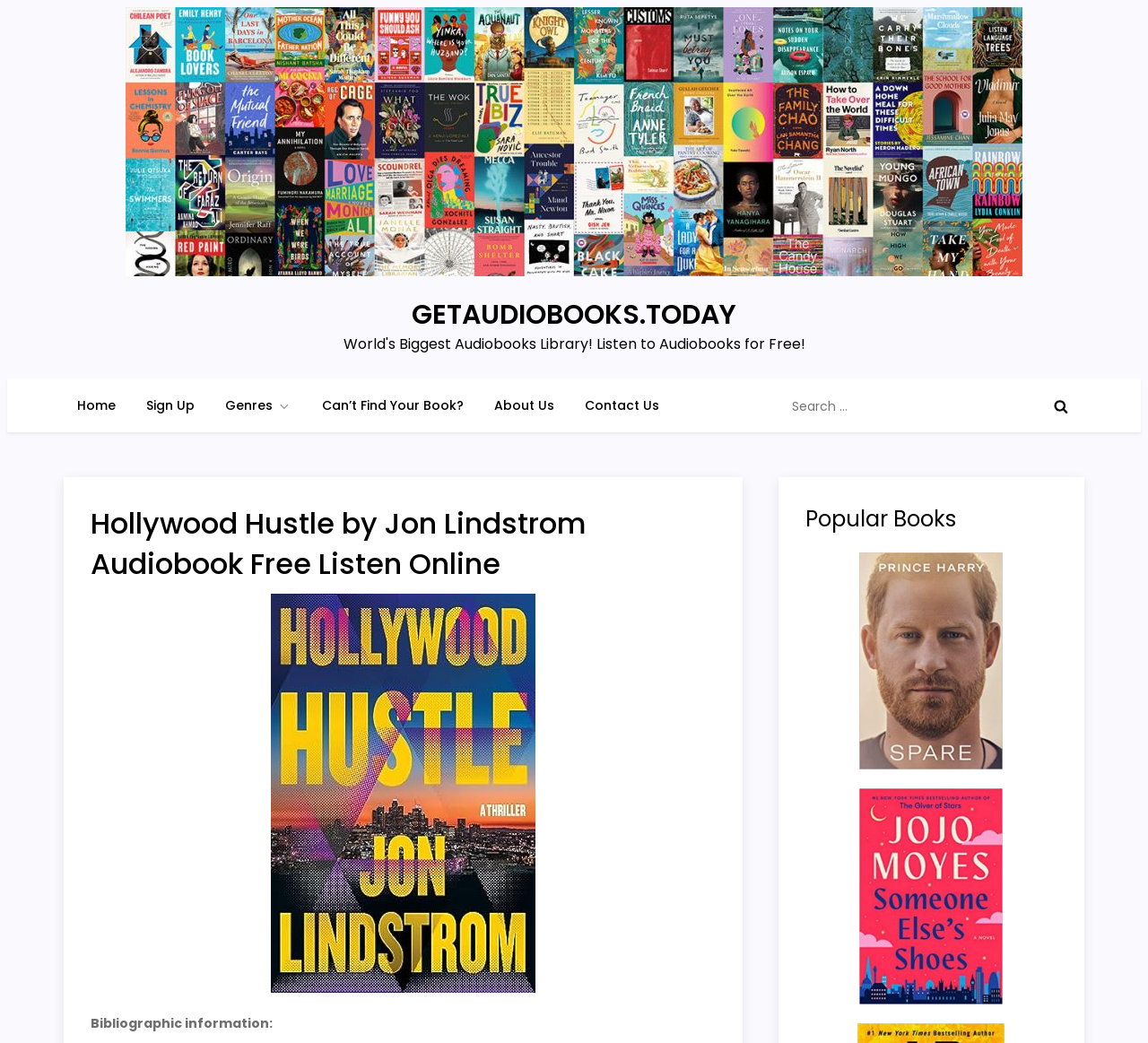Please locate the bounding box coordinates of the region I need to click to follow this instruction: "view March 2023 archives".

None